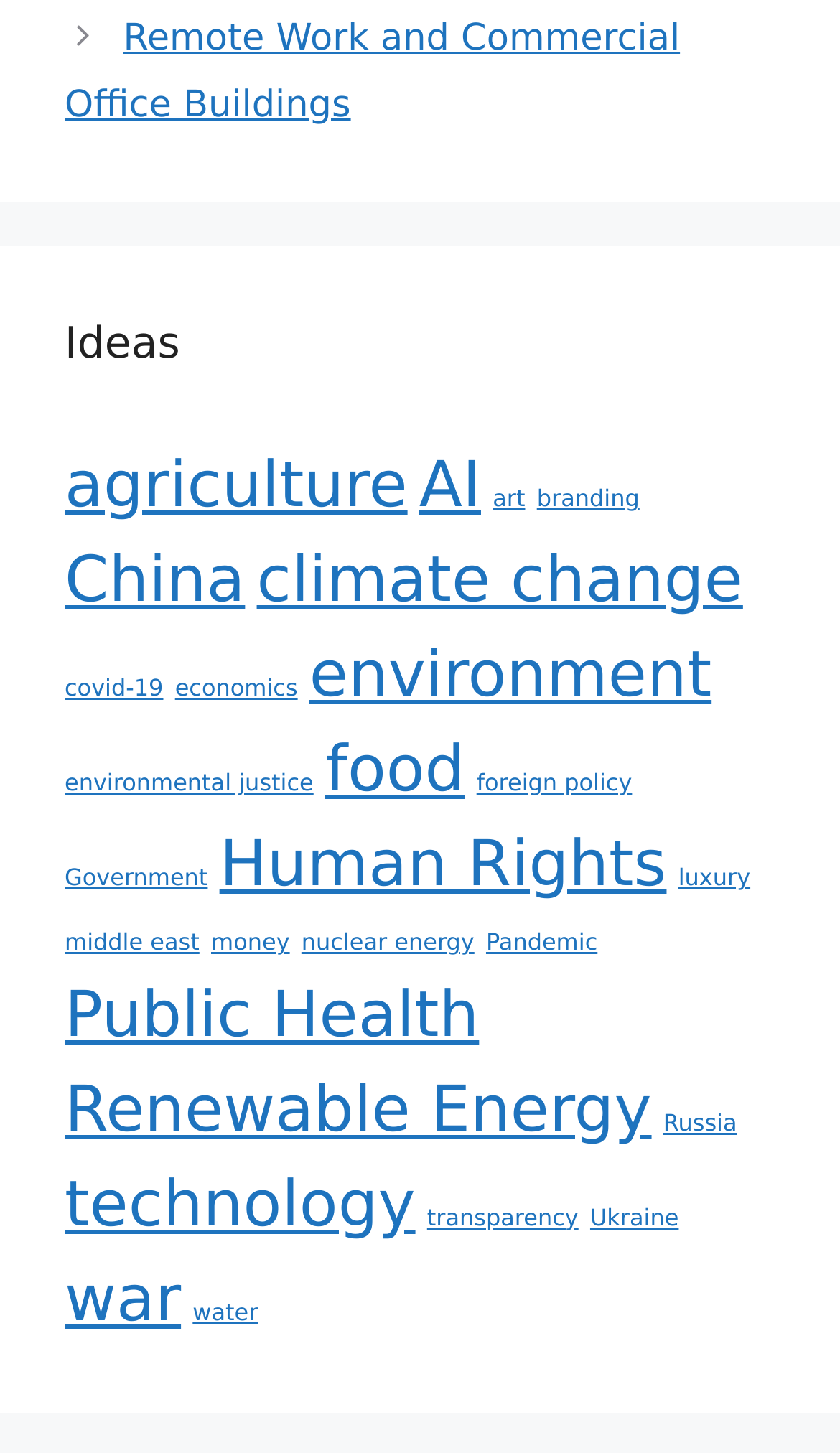Ascertain the bounding box coordinates for the UI element detailed here: "art". The coordinates should be provided as [left, top, right, bottom] with each value being a float between 0 and 1.

[0.586, 0.334, 0.625, 0.353]